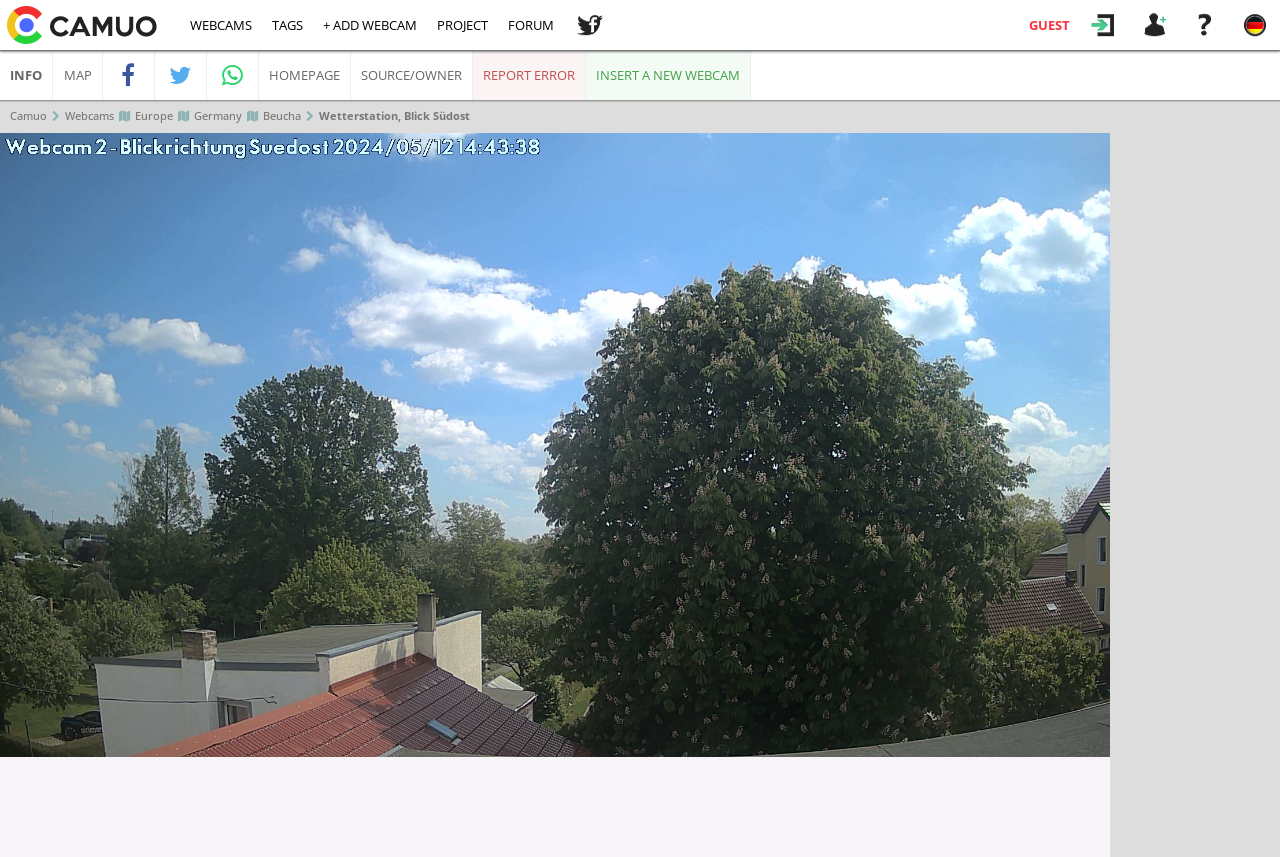How many icons are in the secondary navigation bar?
Answer briefly with a single word or phrase based on the image.

5